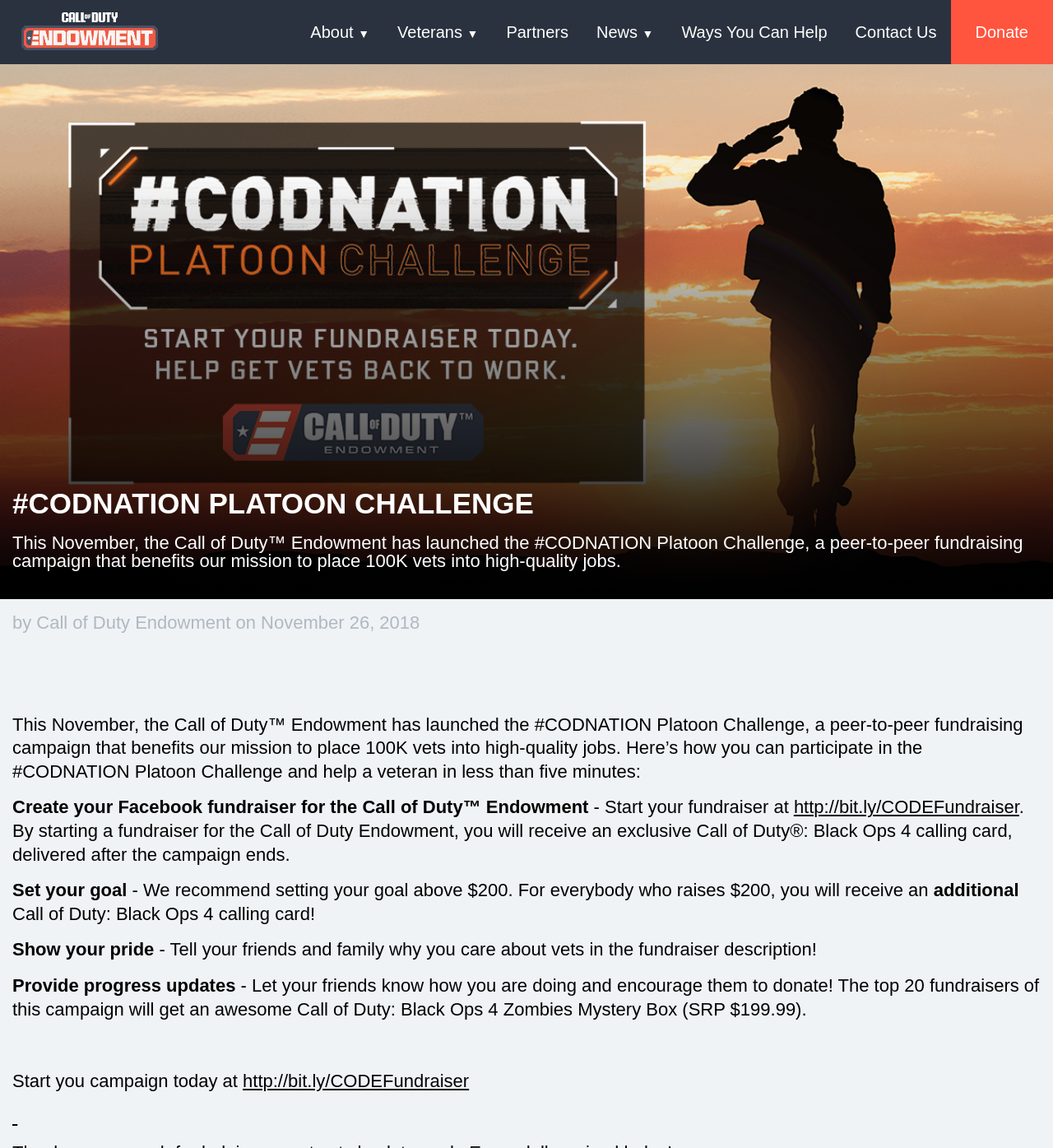What is the reward for raising $200?
Answer the question with as much detail as possible.

The answer can be found by looking at the section of the webpage that explains how to participate in the #CODNATION Platoon Challenge. Specifically, it is mentioned that 'For everybody who raises $200, you will receive an additional Call of Duty: Black Ops 4 calling card'.